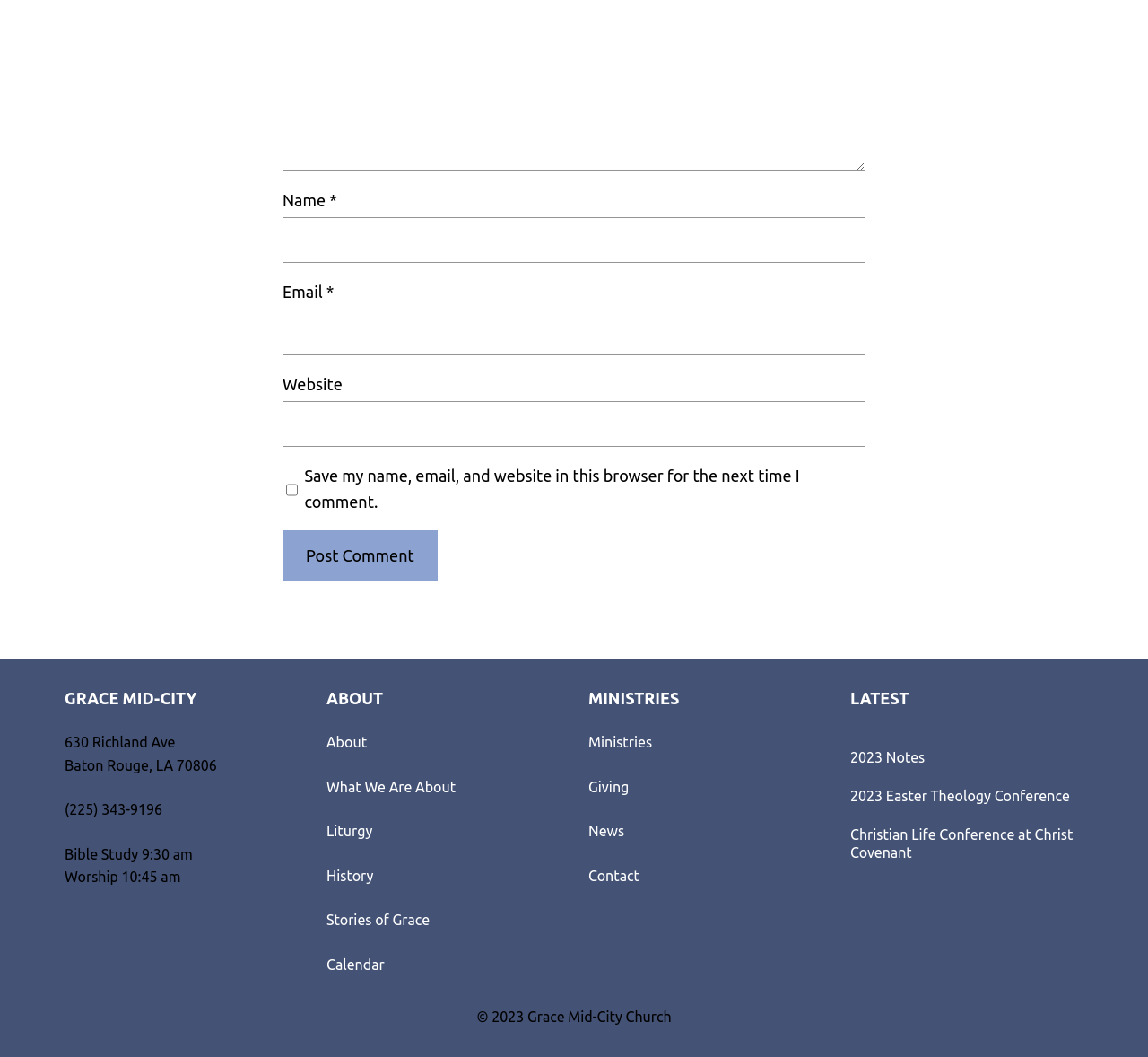Use a single word or phrase to respond to the question:
How many links are in the 'MINISTRIES' section?

4